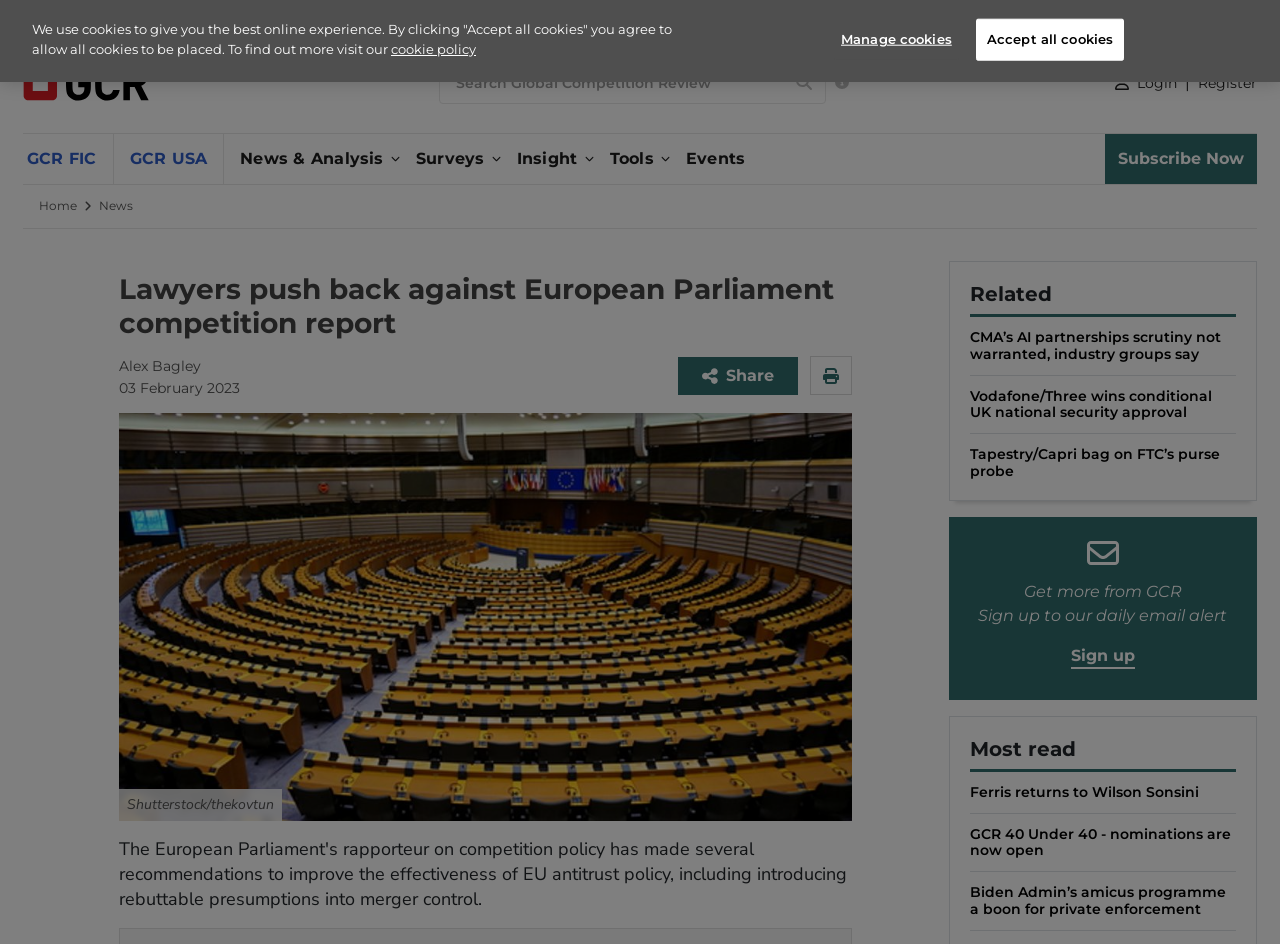Give a concise answer using one word or a phrase to the following question:
What is the date of the article?

03 February 2023